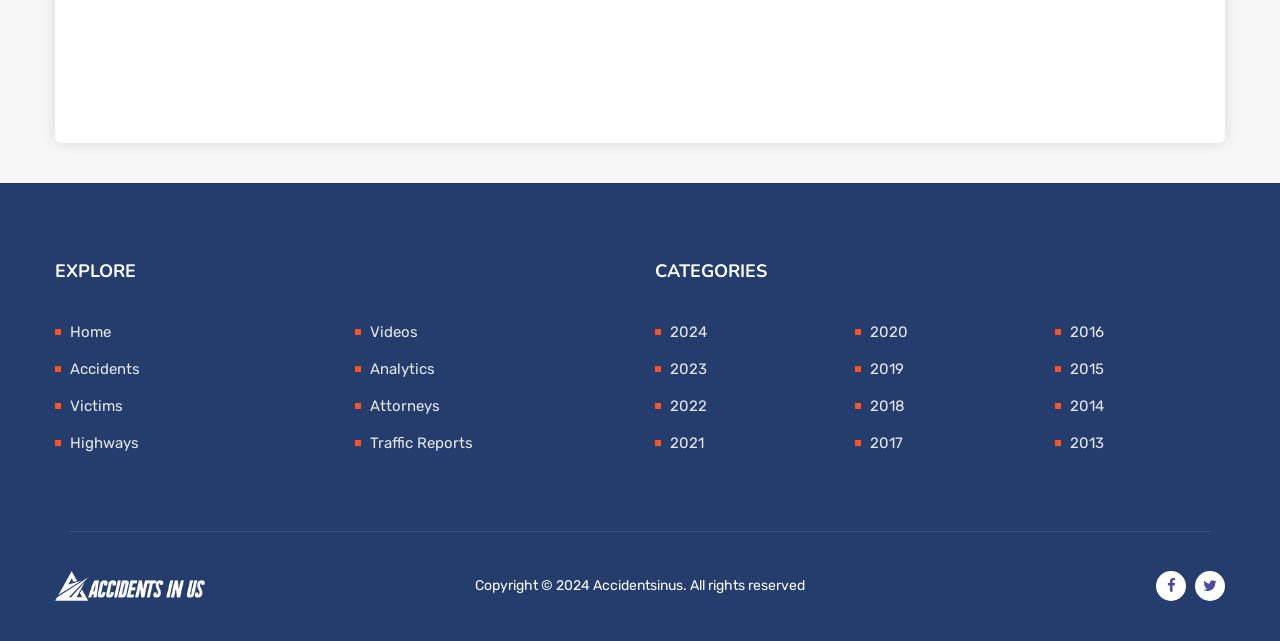Using the given element description, provide the bounding box coordinates (top-left x, top-left y, bottom-right x, bottom-right y) for the corresponding UI element in the screenshot: Attorneys

[0.289, 0.619, 0.344, 0.647]